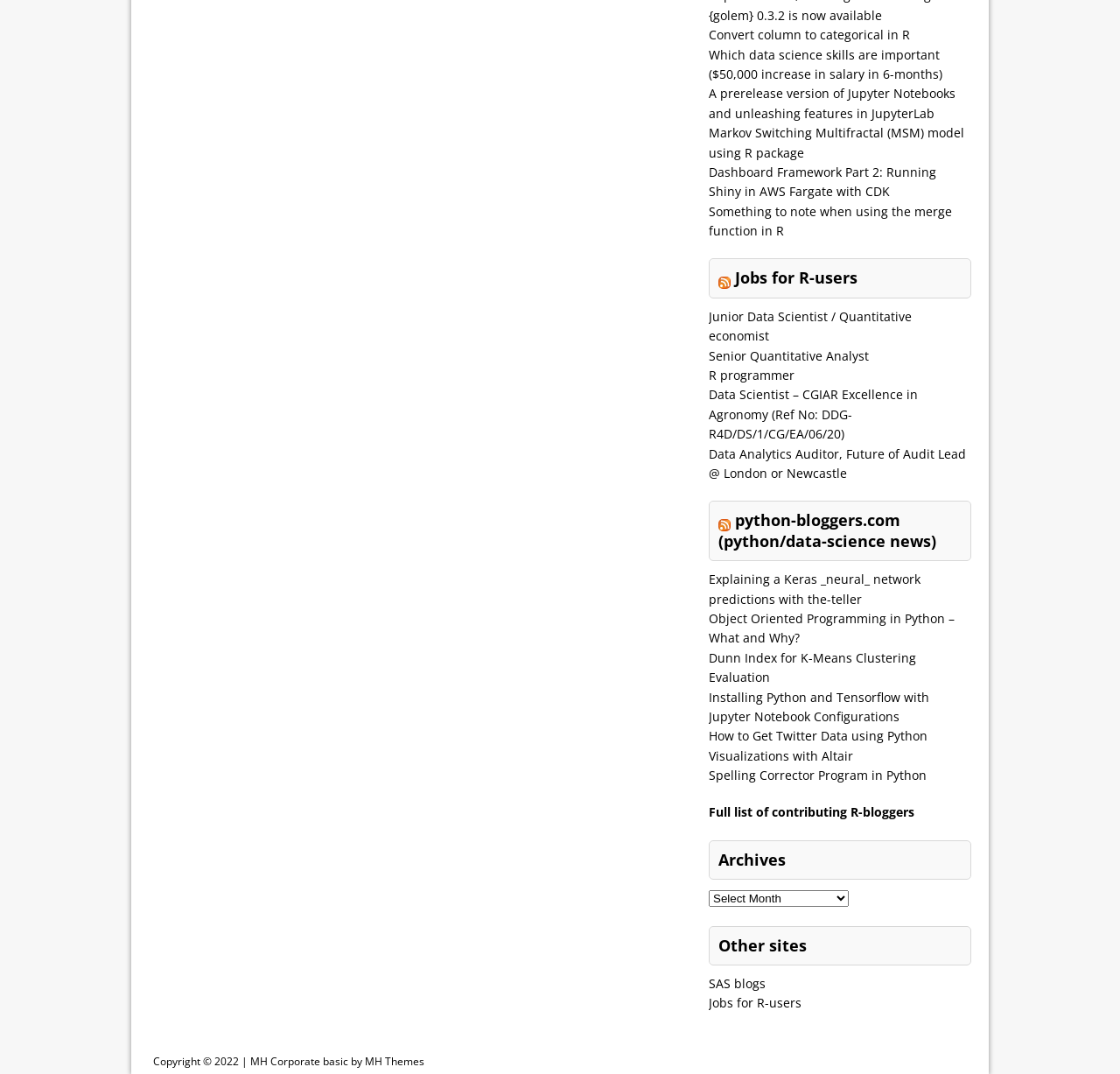From the screenshot, find the bounding box of the UI element matching this description: "Full list of contributing R-bloggers". Supply the bounding box coordinates in the form [left, top, right, bottom], each a float between 0 and 1.

[0.633, 0.749, 0.816, 0.764]